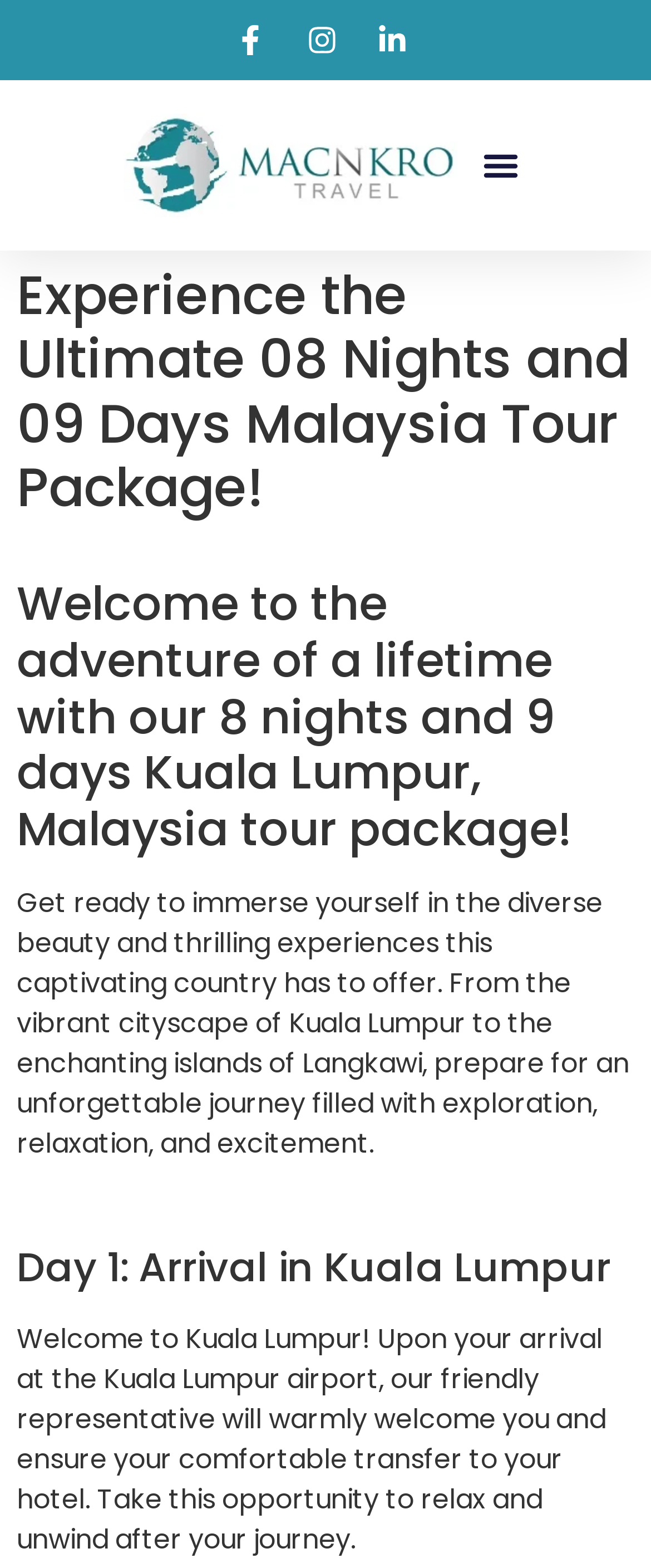Can you look at the image and give a comprehensive answer to the question:
What is the logo of the travel agency?

The logo of the travel agency is located at the top left corner of the webpage, and it is an image element with a bounding box coordinate of [0.188, 0.072, 0.701, 0.138].